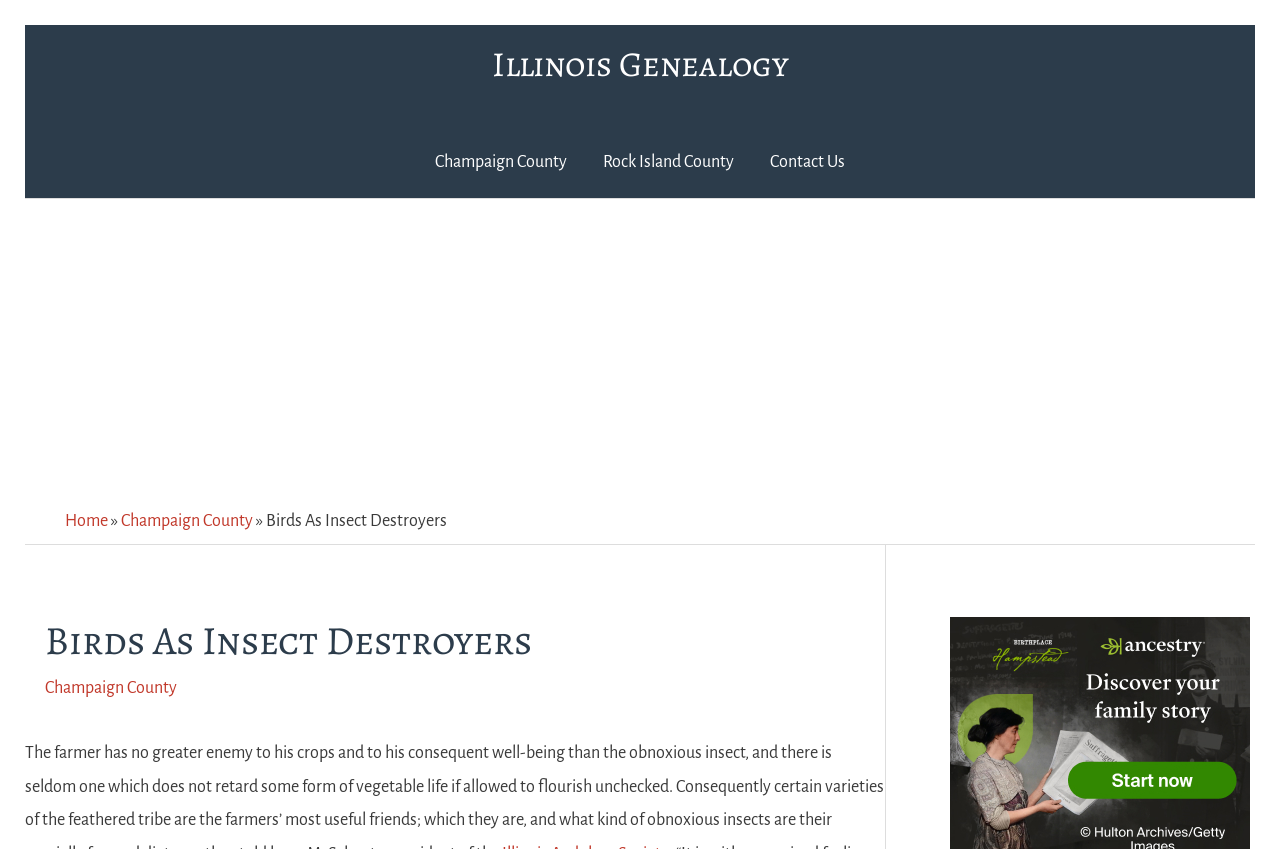Please determine the bounding box coordinates for the UI element described here. Use the format (top-left x, top-left y, bottom-right x, bottom-right y) with values bounded between 0 and 1: Home

[0.051, 0.603, 0.084, 0.624]